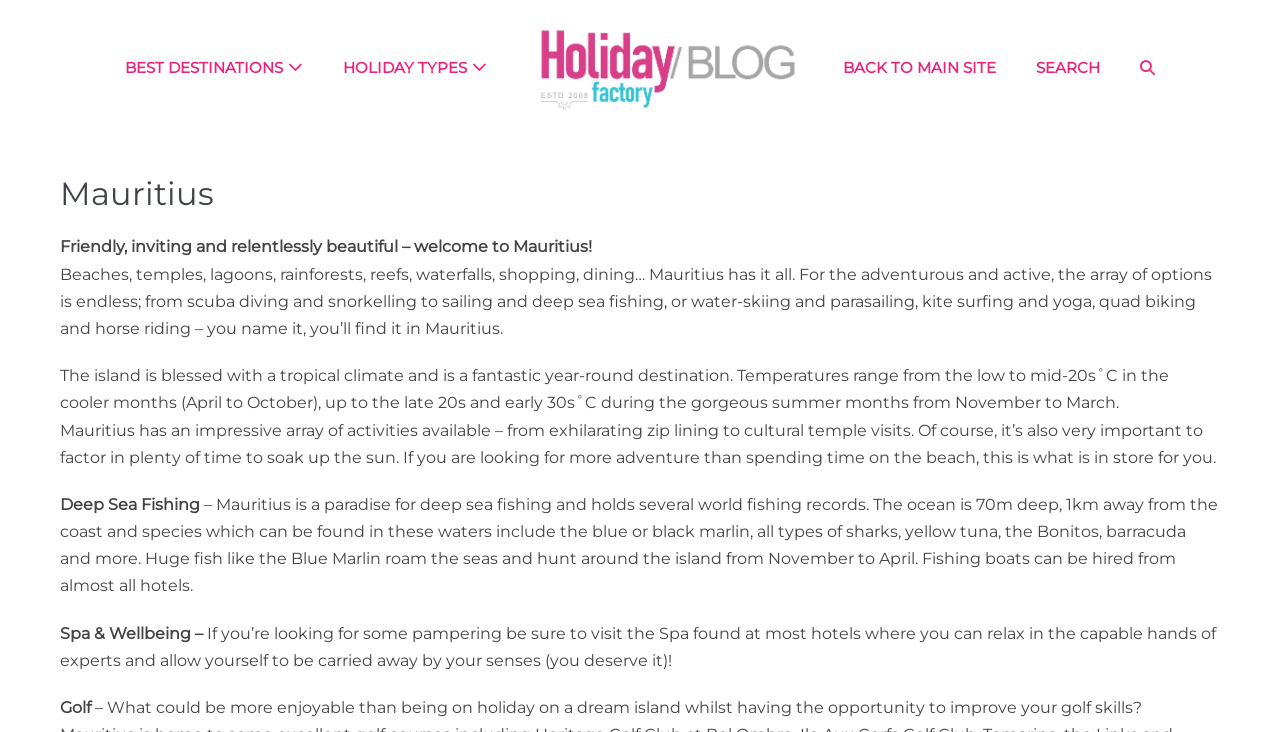Respond with a single word or phrase:
What is the temperature range in Mauritius during the cooler months?

Low to mid-20s°C